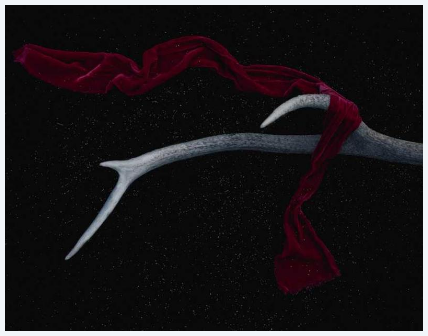Provide a single word or phrase answer to the question: 
What is the background color of the image?

Black